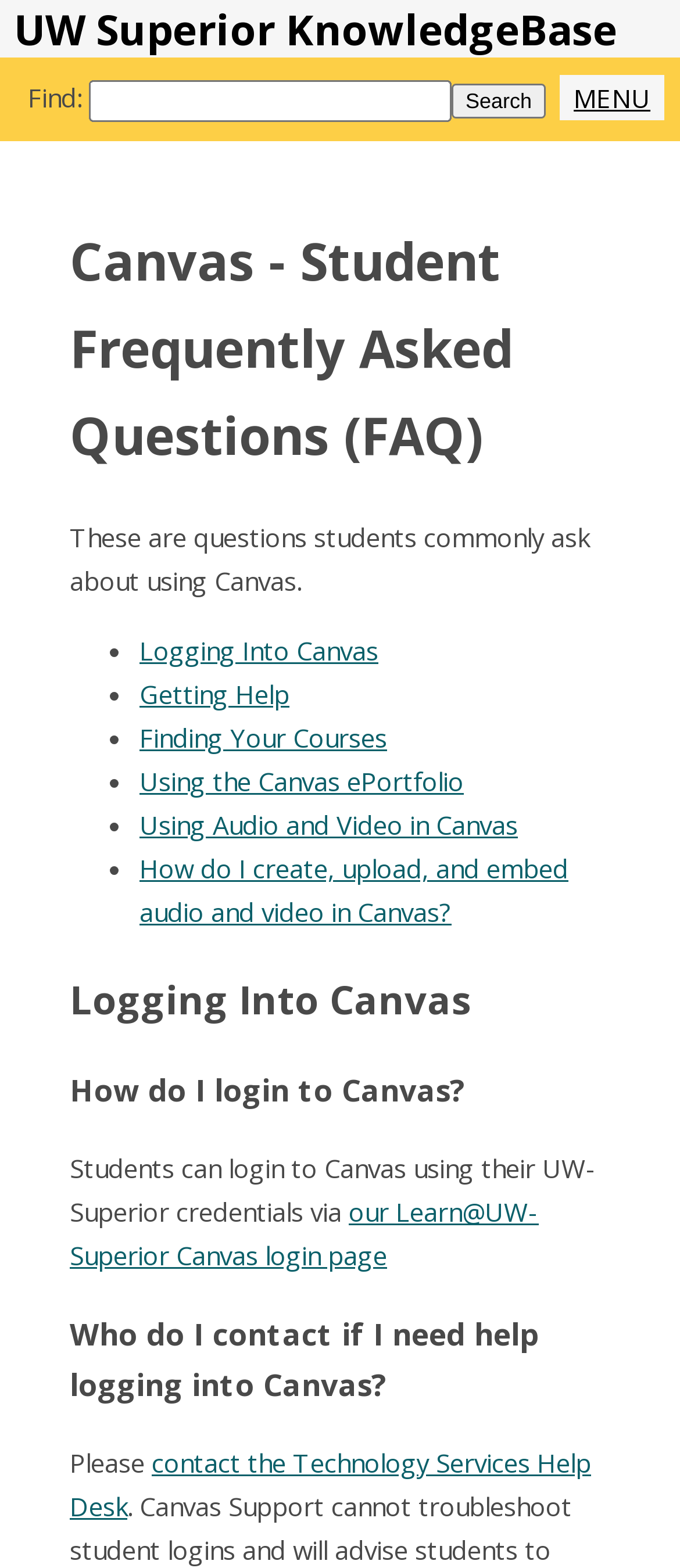How do students login to Canvas?
Give a detailed response to the question by analyzing the screenshot.

According to the webpage, students can login to Canvas using their UW-Superior credentials via the Learn@UW-Superior Canvas login page. This suggests that students need to use their university credentials to access Canvas.